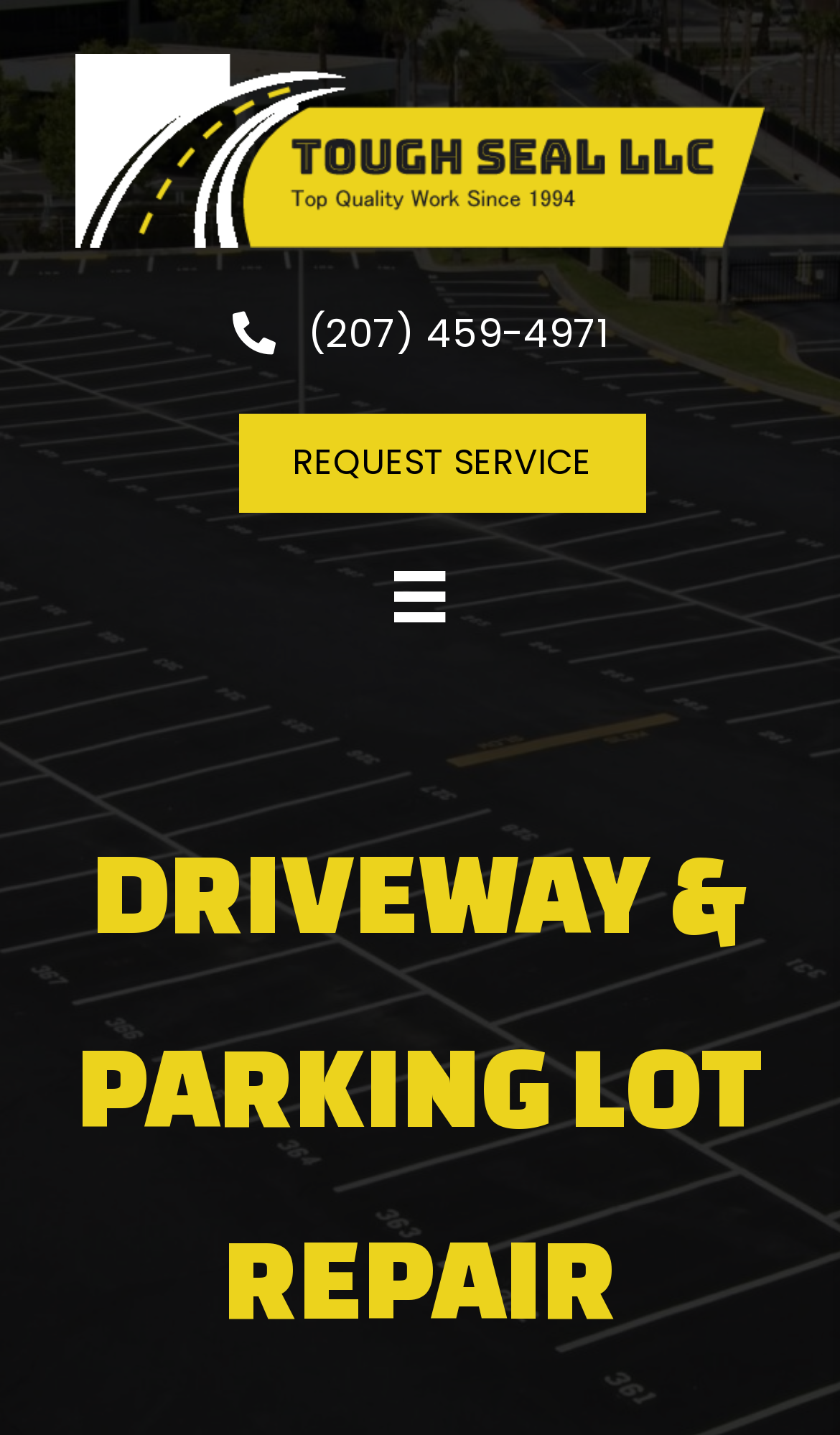Could you please study the image and provide a detailed answer to the question:
What is the logo of the company on this webpage?

I identified the logo by looking at the image element with the text 'tough-seal-logo' which is located at the top of the webpage, suggesting that it is the logo of the company.